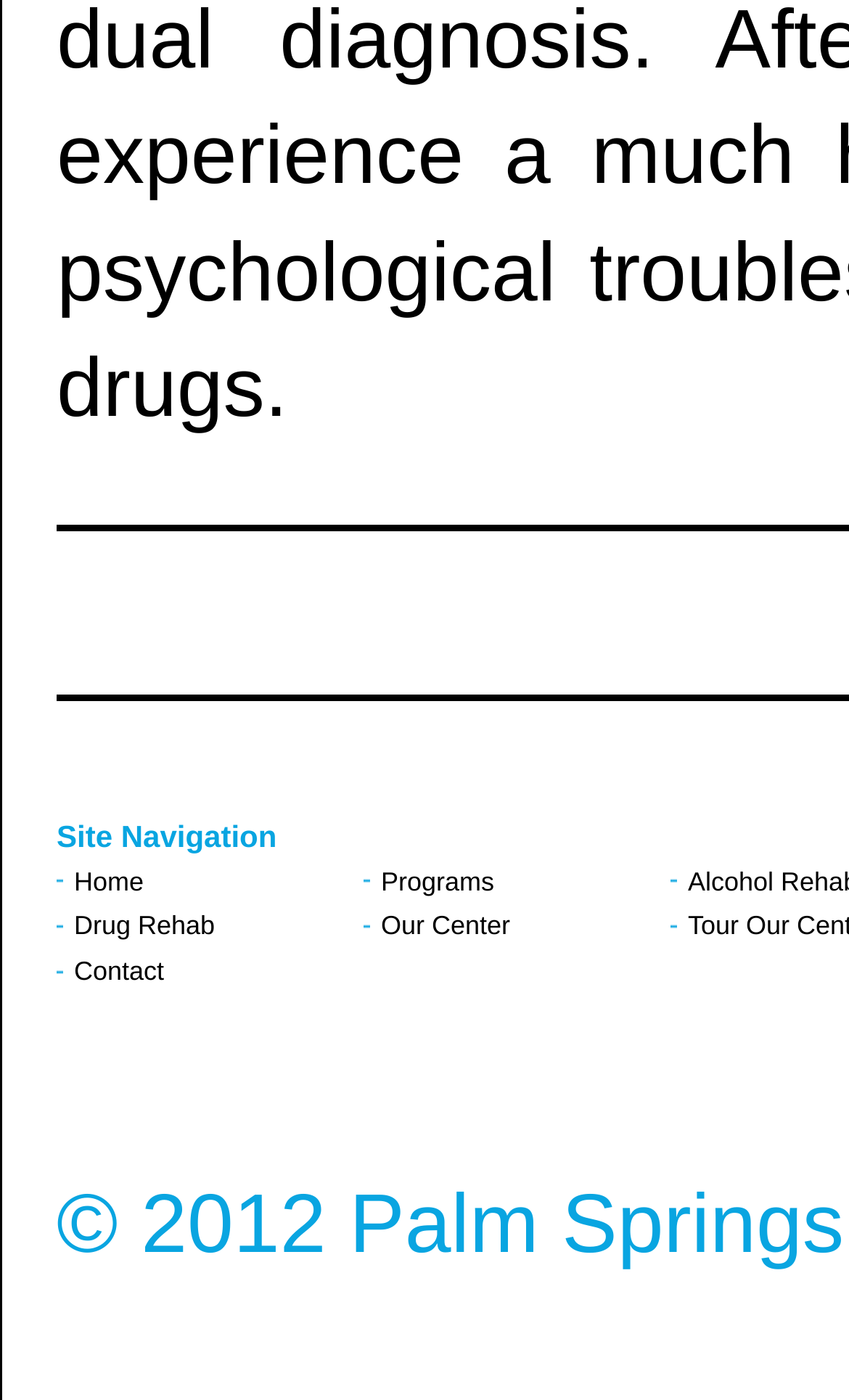Please provide the bounding box coordinate of the region that matches the element description: Drug Rehab. Coordinates should be in the format (top-left x, top-left y, bottom-right x, bottom-right y) and all values should be between 0 and 1.

[0.067, 0.646, 0.428, 0.678]